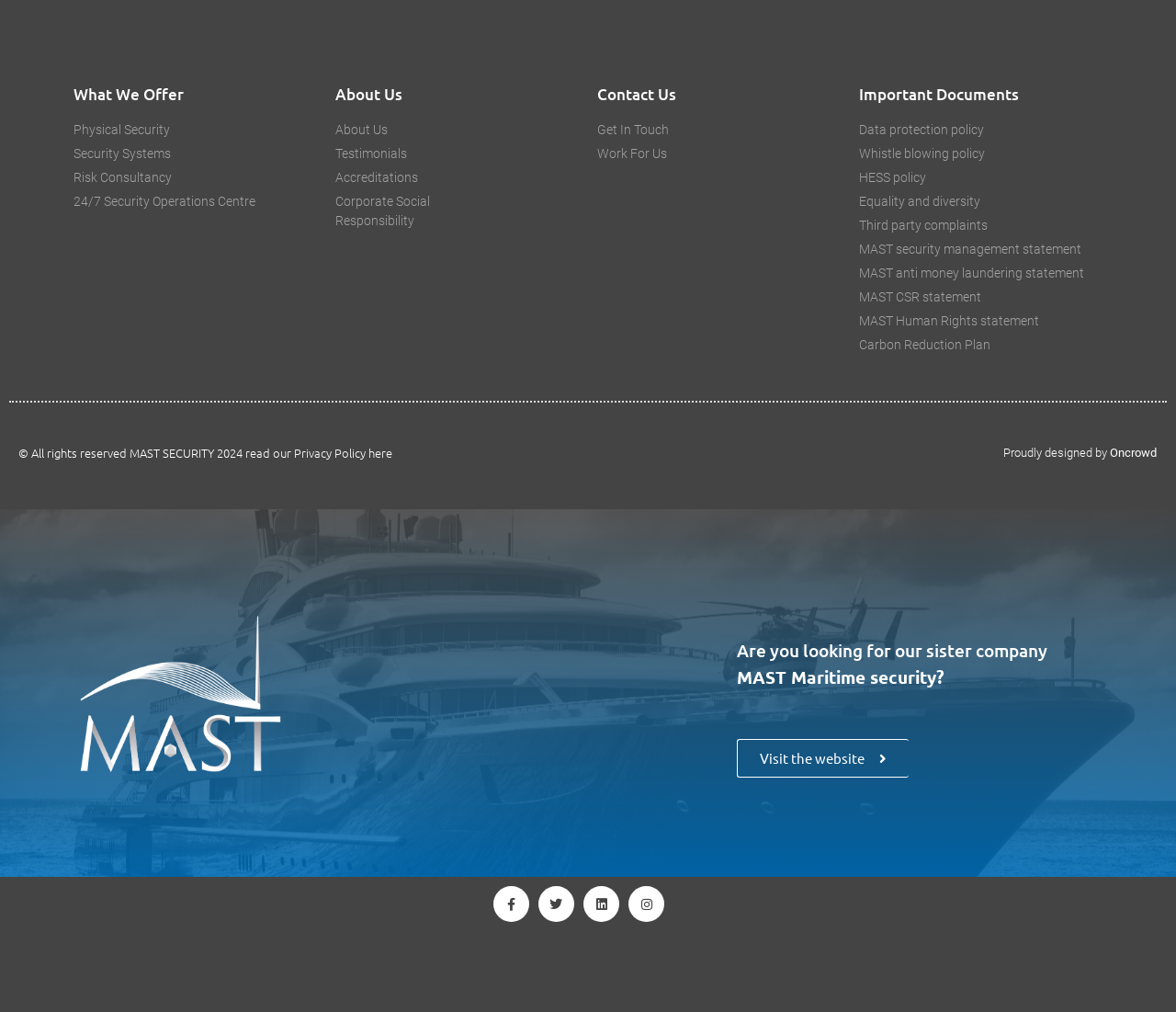What is the name of MAST Security's sister company?
Please give a detailed and elaborate answer to the question.

The heading 'Are you looking for our sister company MAST Maritime security?' suggests that MAST Maritime security is the sister company of MAST Security.